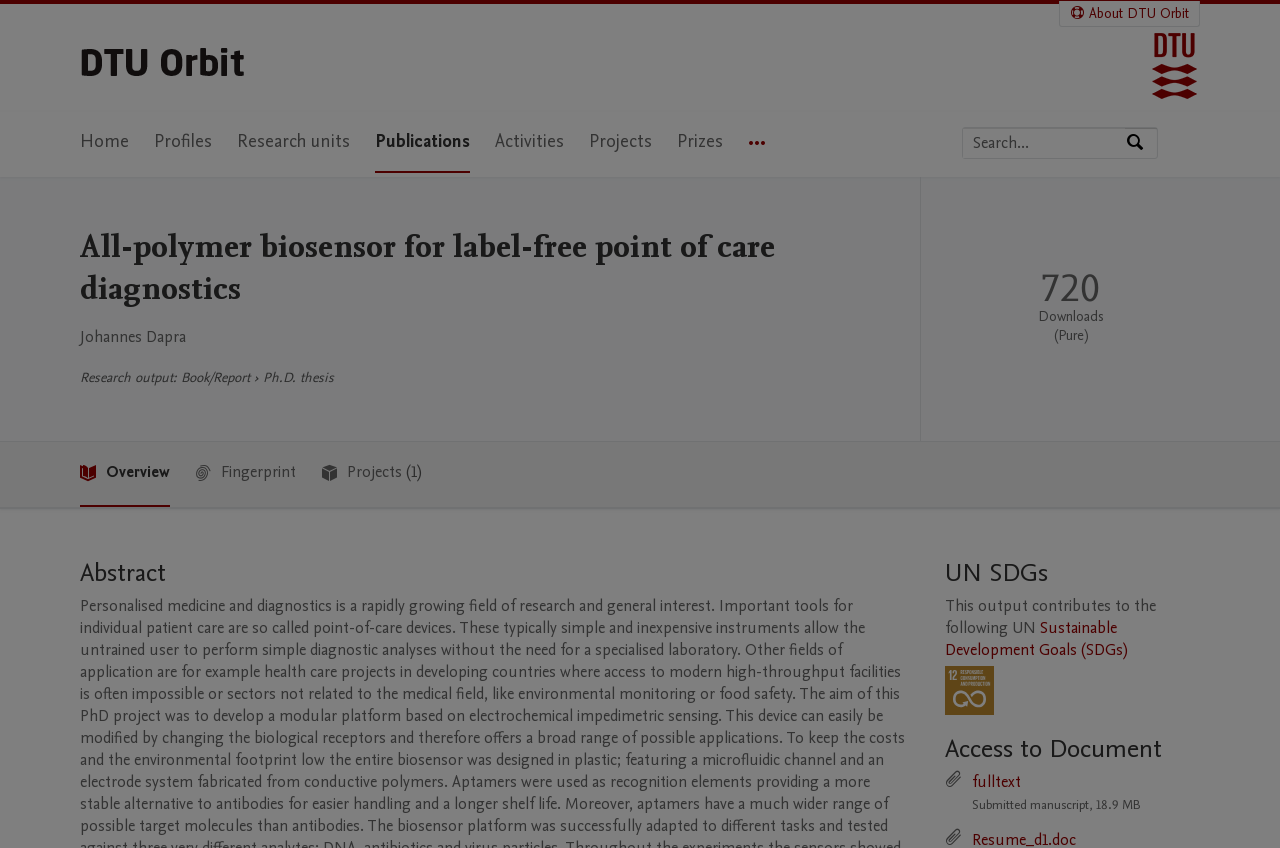Provide your answer in a single word or phrase: 
What is the type of research output described on the webpage?

Book/Report